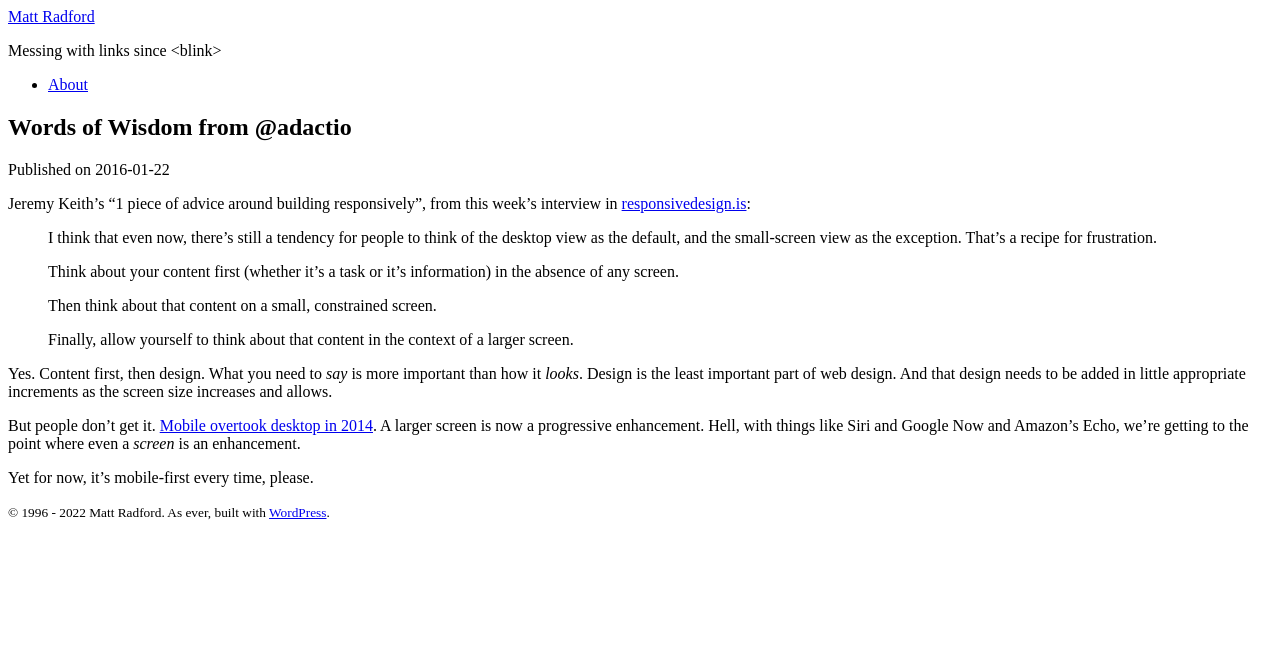What is the website built with? Please answer the question using a single word or phrase based on the image.

WordPress